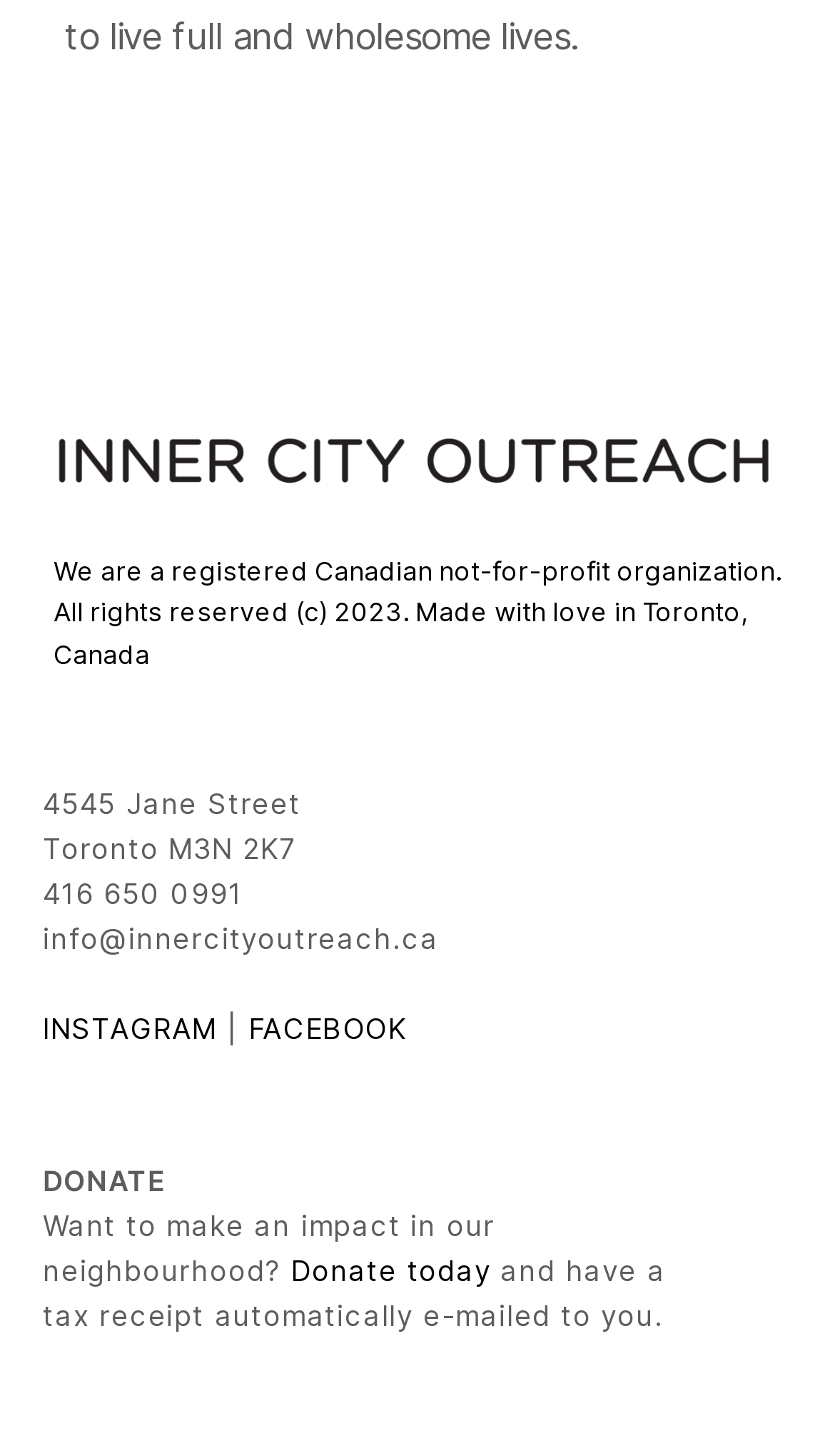What is the phone number of the organization?
Please give a detailed and elaborate explanation in response to the question.

The phone number of the organization is obtained from the static text element on the webpage, which is '416 650 0991'.